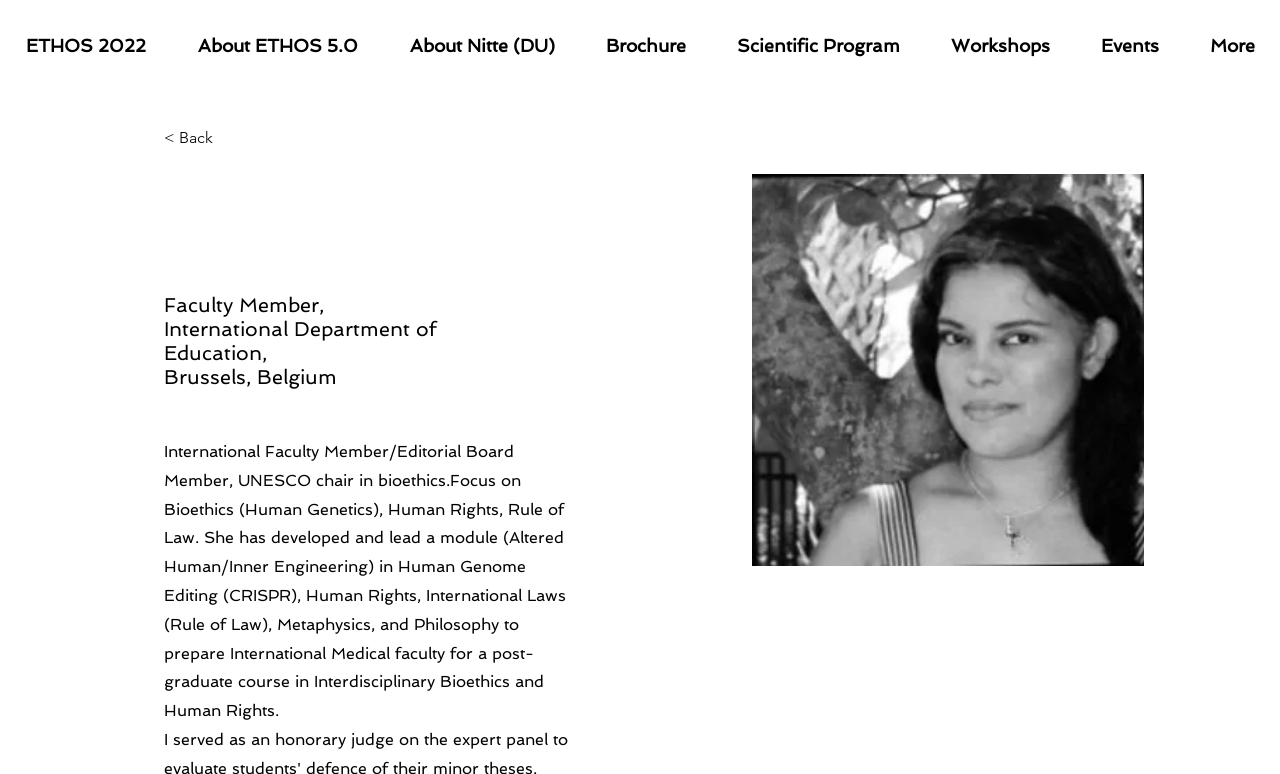Please find the bounding box coordinates of the clickable region needed to complete the following instruction: "View Prof. Dr. Shanthi Van Zeebroeck's profile". The bounding box coordinates must consist of four float numbers between 0 and 1, i.e., [left, top, right, bottom].

[0.128, 0.225, 0.555, 0.364]